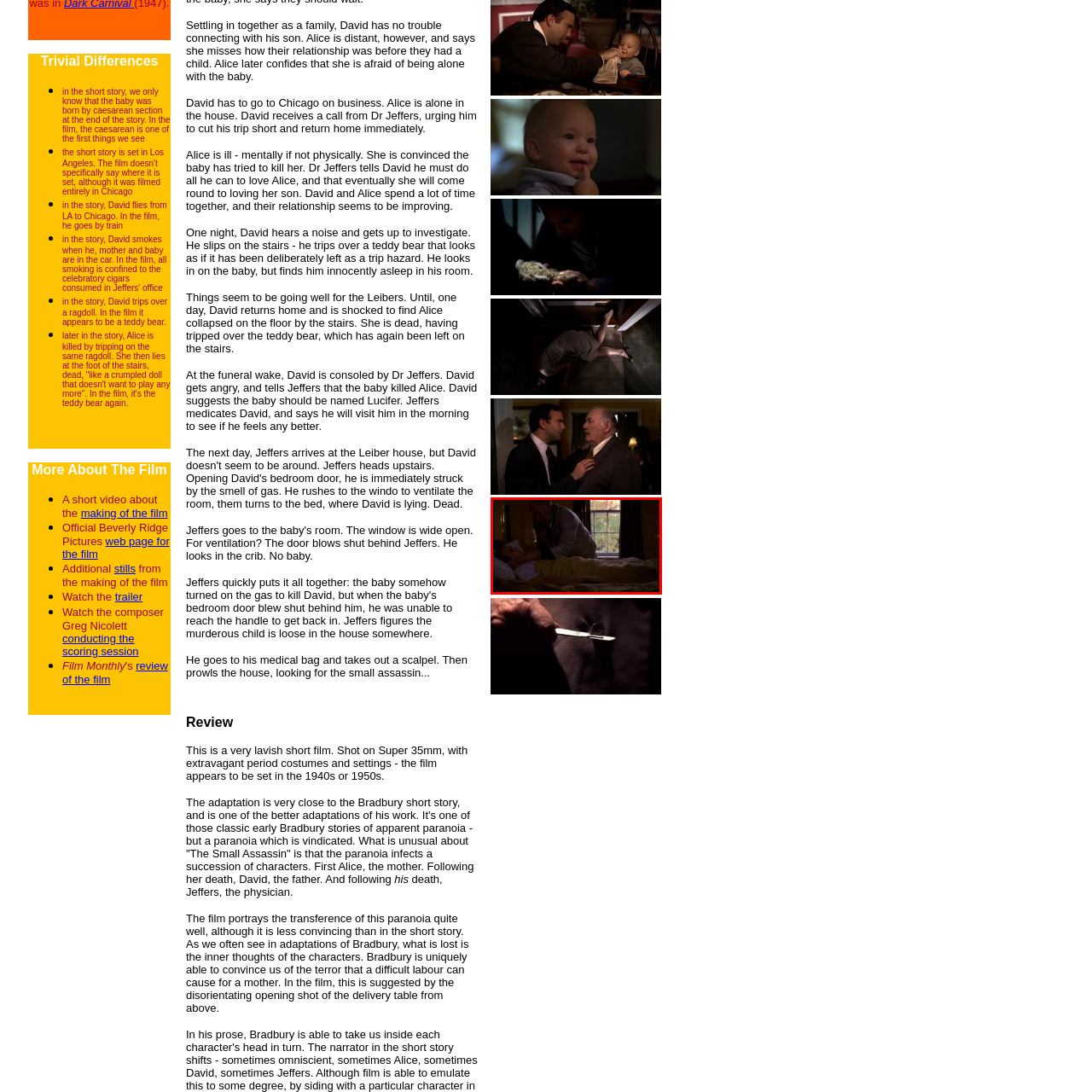Observe the image enclosed by the red border and respond to the subsequent question with a one-word or short phrase:
What can be seen outside the window?

Hints of greenery